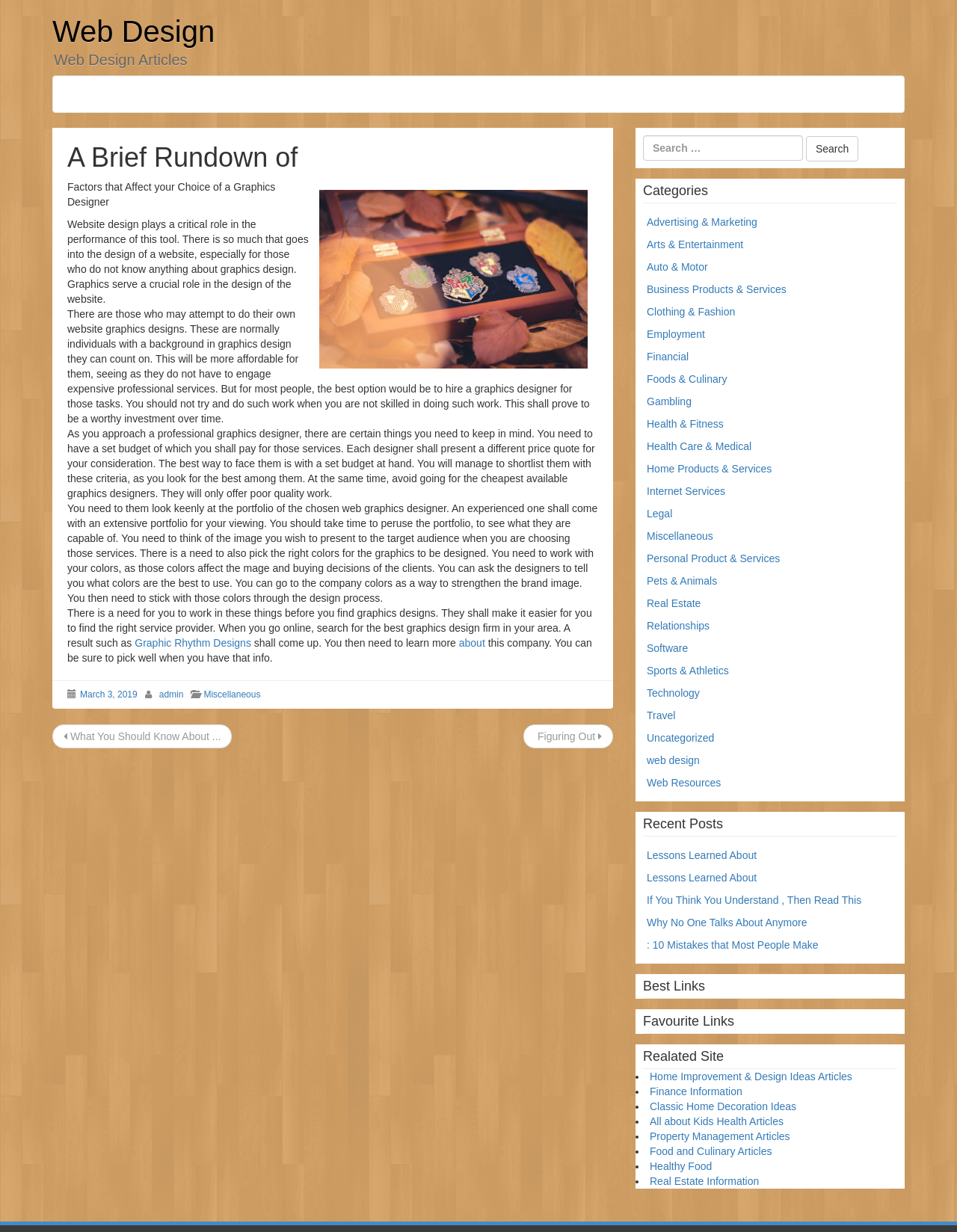Please identify the bounding box coordinates of the element that needs to be clicked to perform the following instruction: "Check the recent posts".

[0.672, 0.659, 0.938, 0.679]